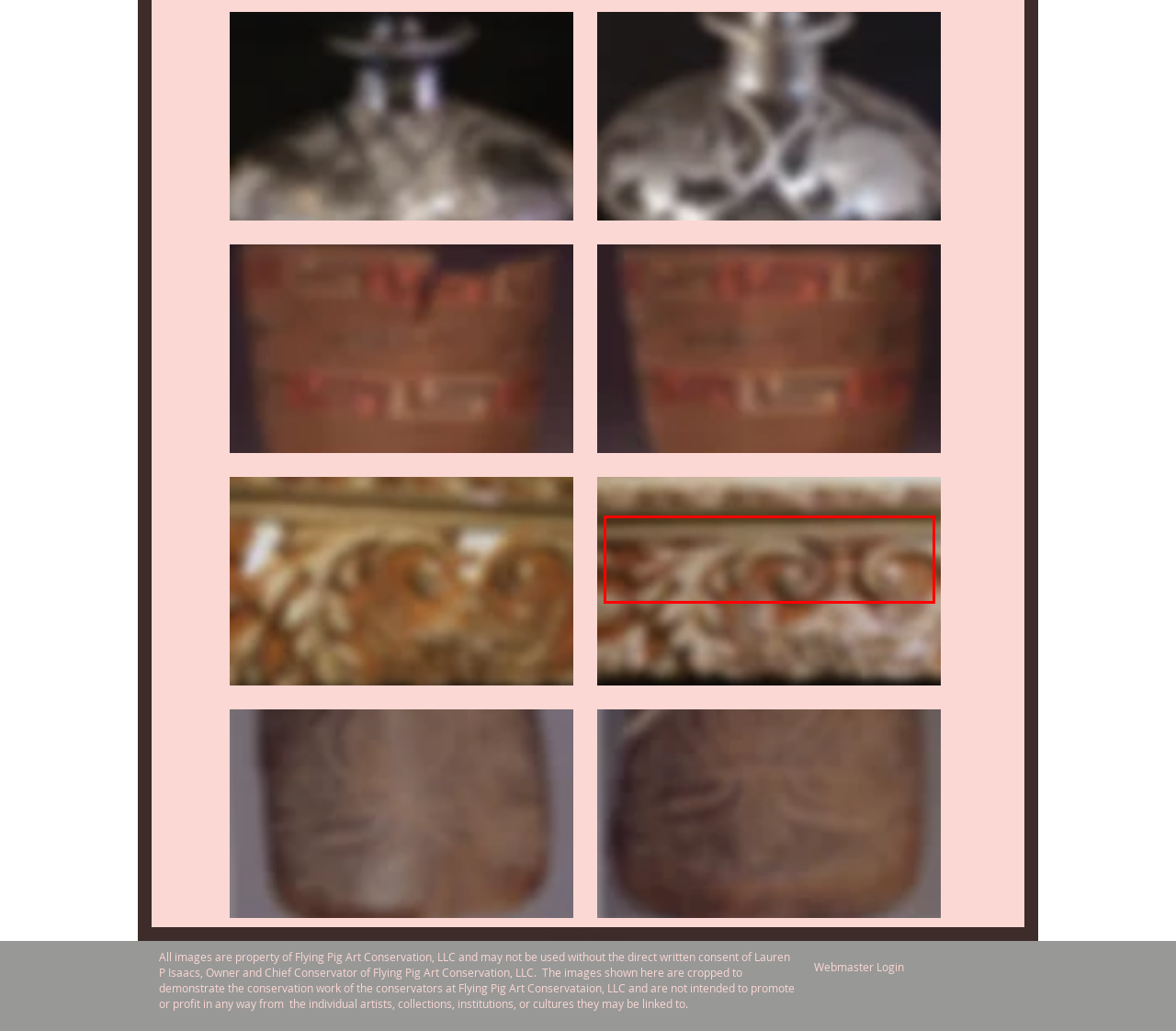Given a screenshot of a webpage containing a red bounding box, perform OCR on the text within this red bounding box and provide the text content.

The areas of loss were consolidated to prevent future losses. The missing sections were hand built with gesso, then shaped and inpainted to match surrounding surfaces.